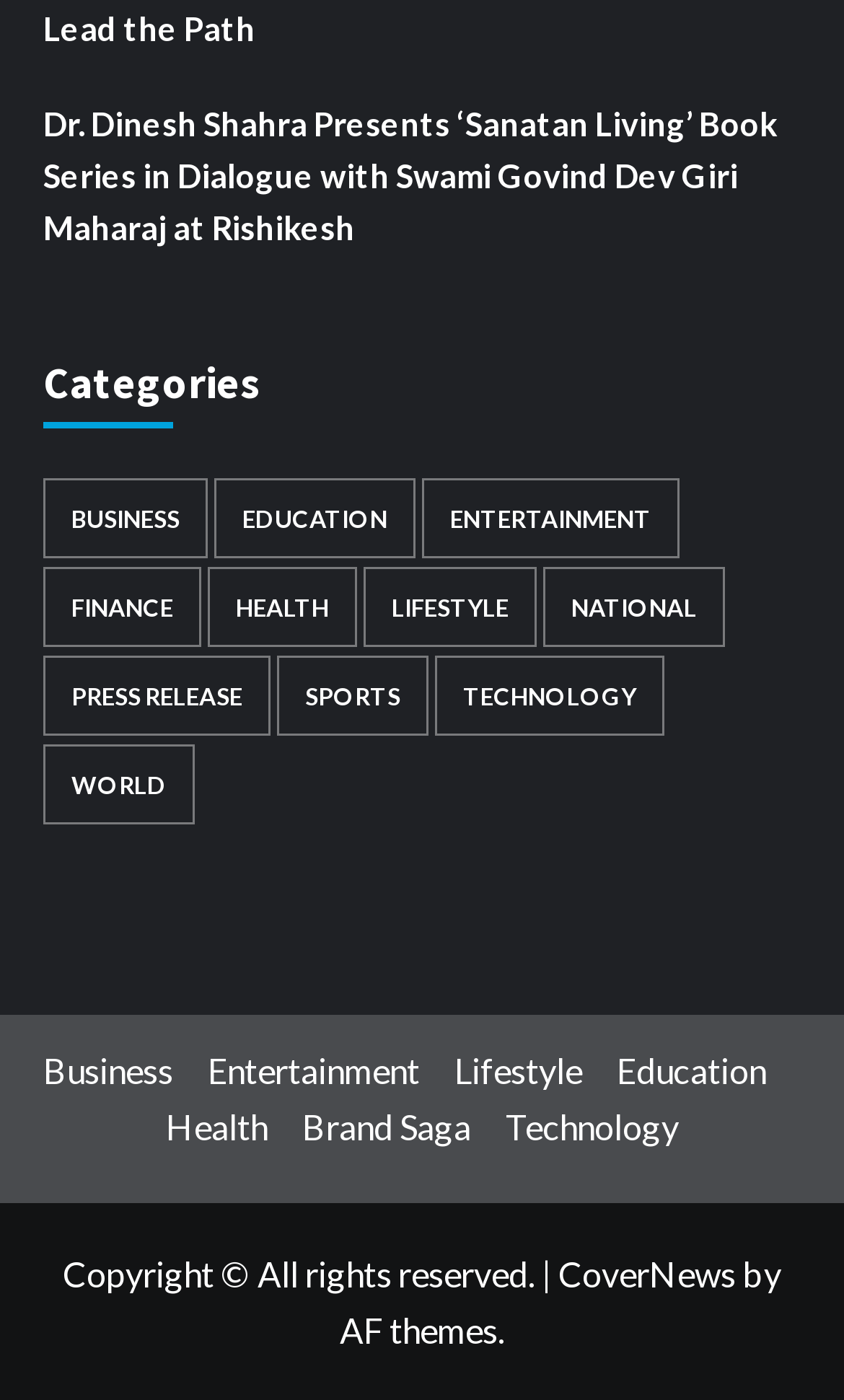Respond to the following question with a brief word or phrase:
Is there a copyright notice on the webpage?

Yes